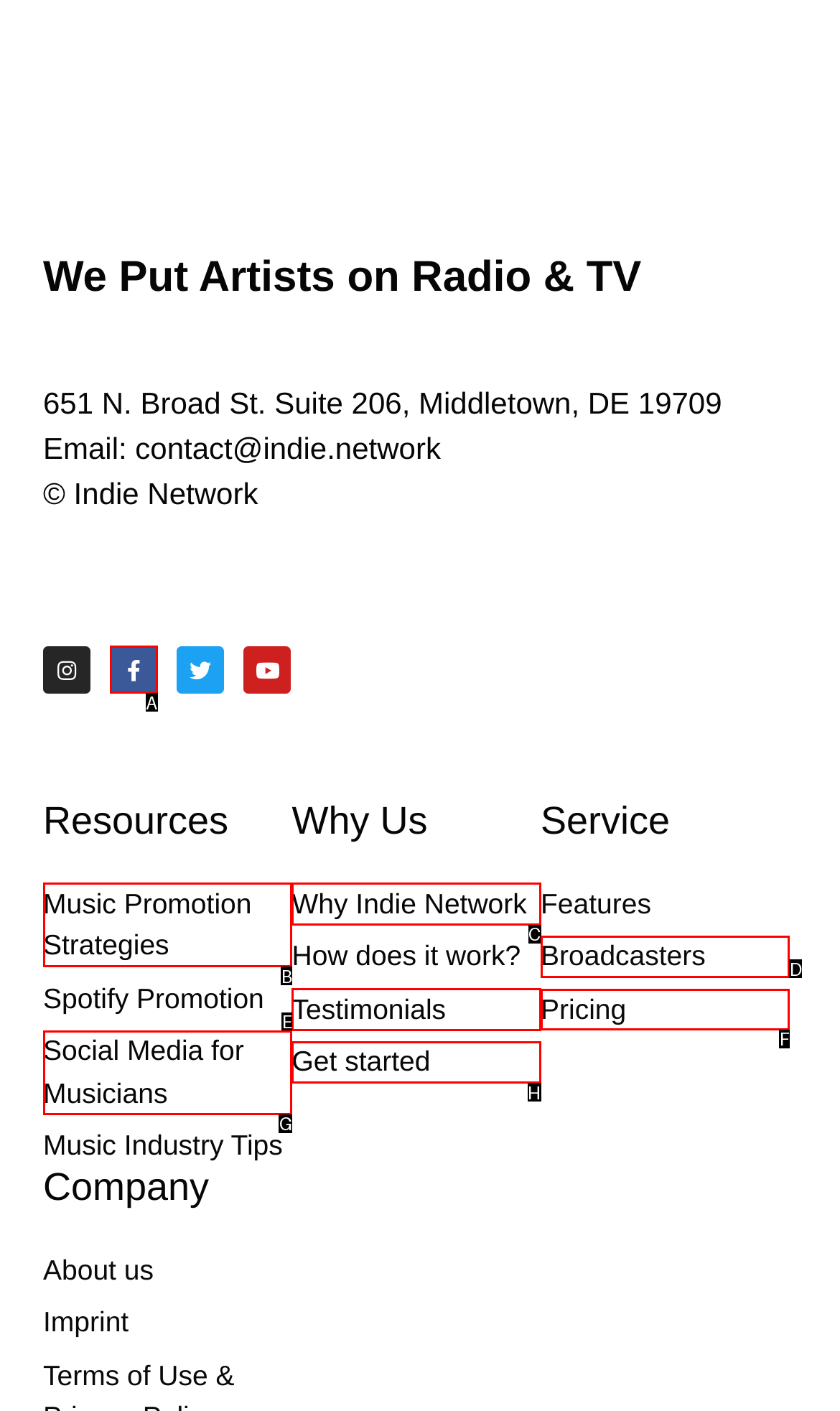Which UI element's letter should be clicked to achieve the task: Check Pricing
Provide the letter of the correct choice directly.

F